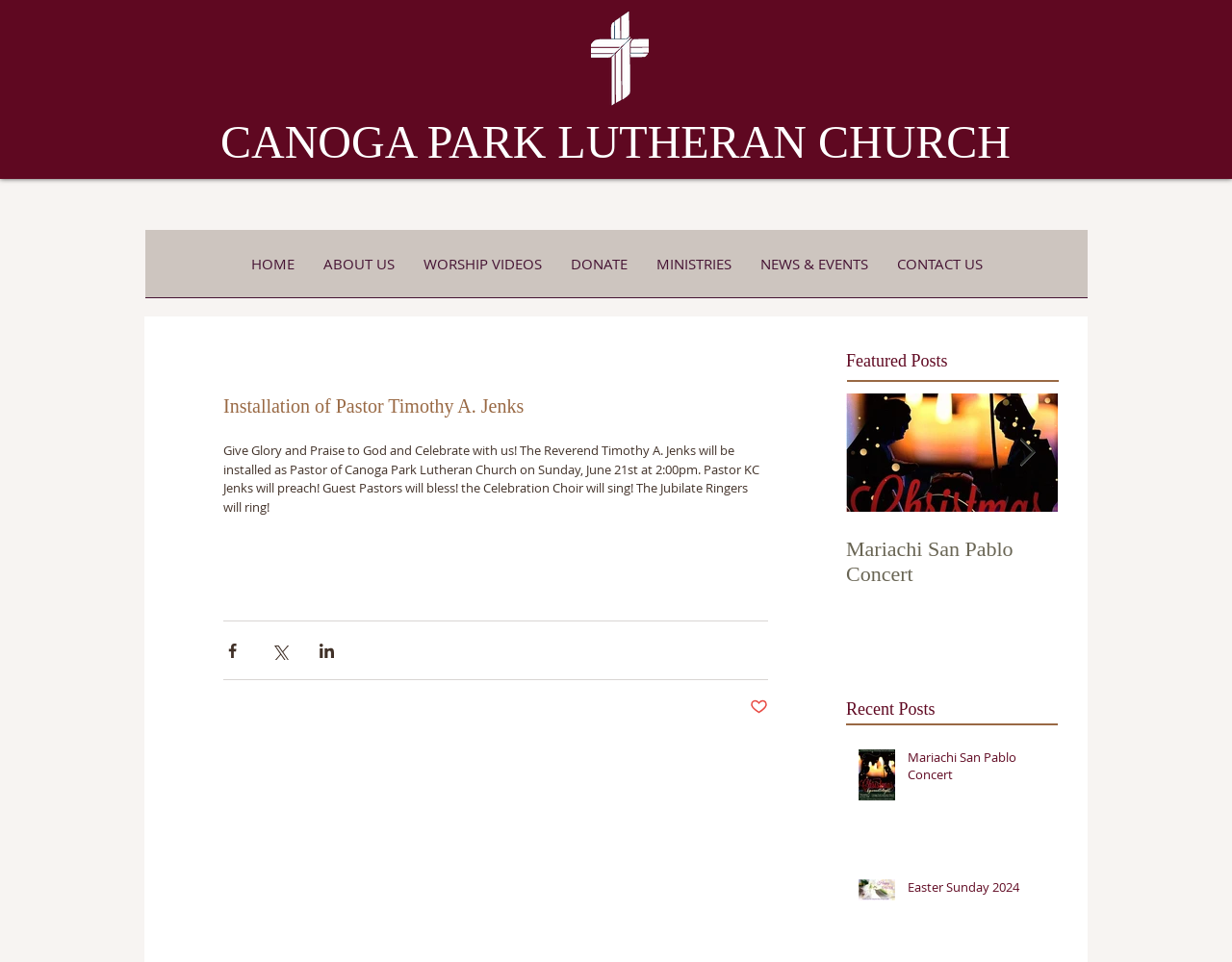Generate a comprehensive description of the webpage.

This webpage is about the installation of Pastor Timothy A. Jenks at Canoga Park Lutheran Church. At the top, there is a heading "CANOGA PARK LUTHERAN CHURCH" and a white cross icon next to it. Below the heading, there is a navigation menu with links to "HOME", "ABOUT US", "WORSHIP VIDEOS", "DONATE", "MINISTRIES", "NEWS & EVENTS", and "CONTACT US".

The main content of the page is an article announcing the installation of Pastor Timothy A. Jenks, which will take place on Sunday, June 21st at 2:00 pm. The article mentions that Pastor KC Jenks will preach, Guest Pastors will bless, the Celebration Choir will sing, and the Jubilate Ringers will ring. There are also social media sharing buttons below the article, allowing users to share the event on Facebook, Twitter, and LinkedIn.

On the right side of the page, there are two sections: "Featured Posts" and "Recent Posts". The "Featured Posts" section has a single post about a Mariachi San Pablo Concert, with an image and a link to read more. The "Recent Posts" section has two posts, one about the Mariachi San Pablo Concert and another about Easter Sunday 2024, each with an image and a link to read more. There is also a "Next Item" button at the bottom of the "Recent Posts" section.